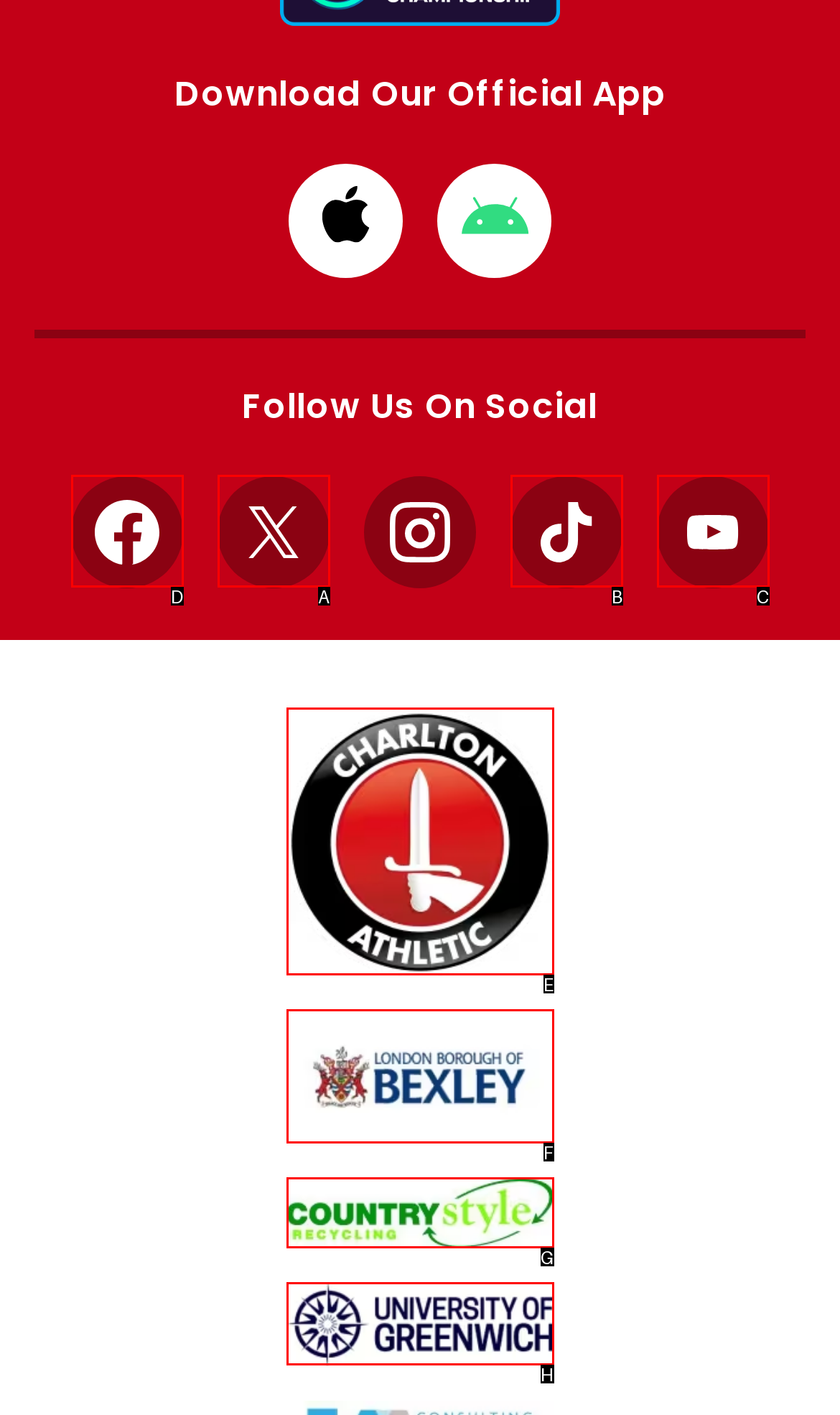Select the proper HTML element to perform the given task: Follow us on Facebook Answer with the corresponding letter from the provided choices.

D